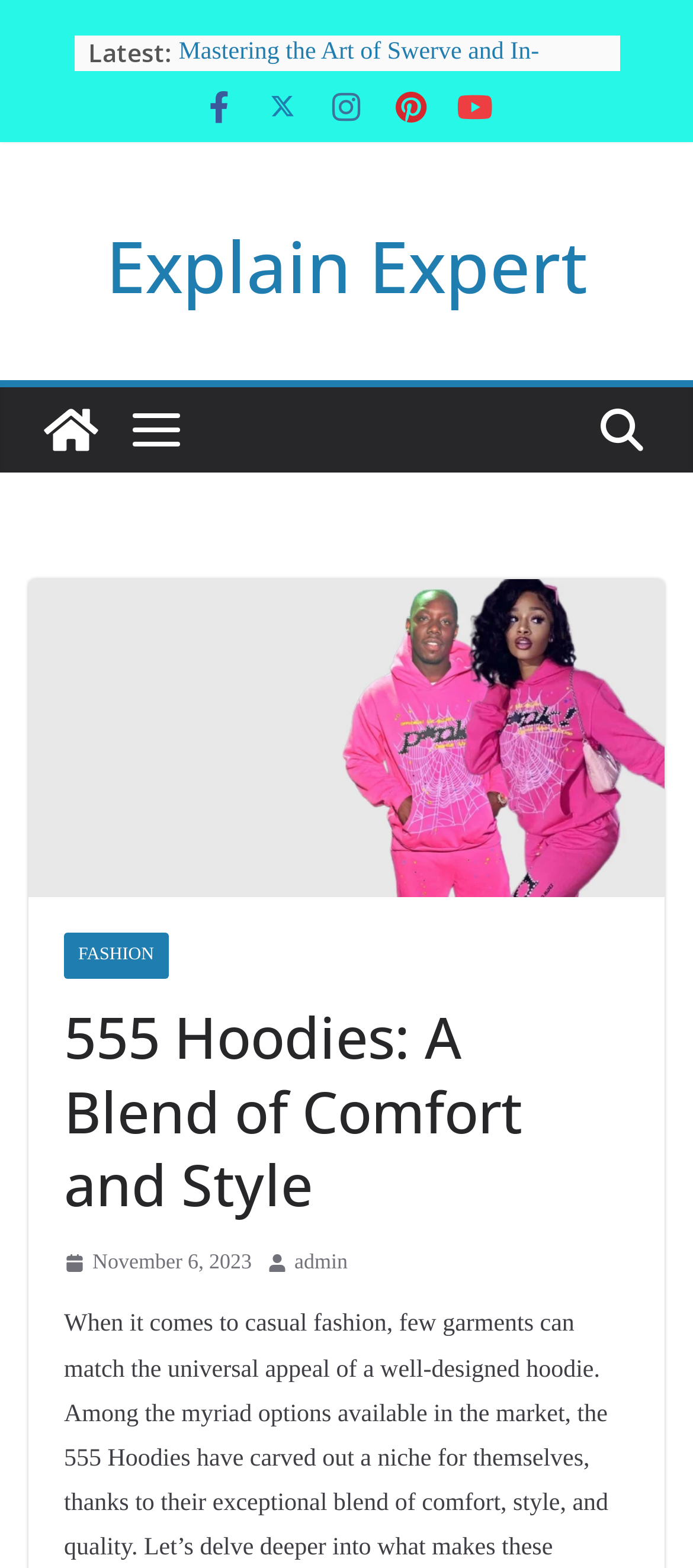Identify the bounding box coordinates necessary to click and complete the given instruction: "Explore the article about Trey Kulley Majors".

[0.258, 0.116, 0.84, 0.133]